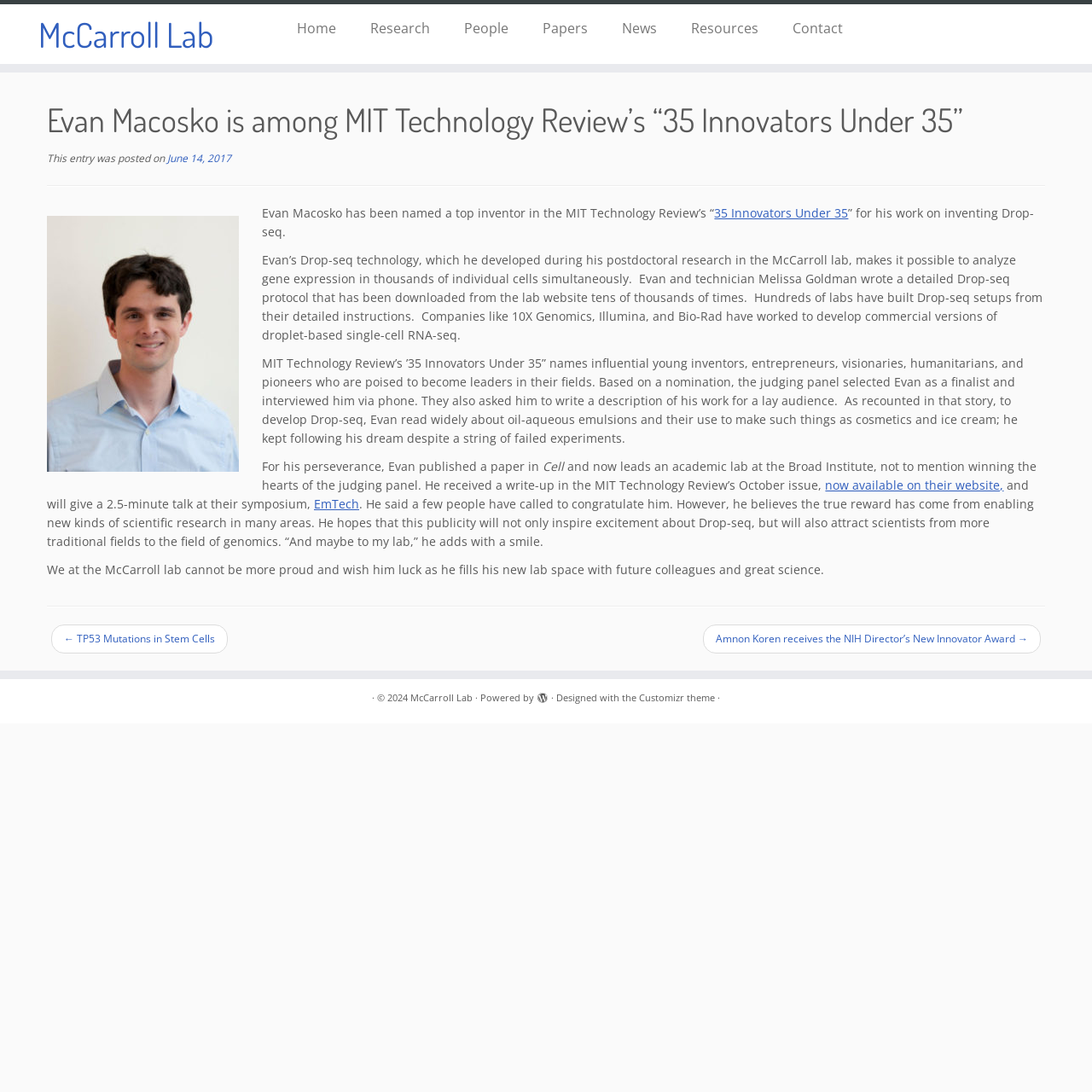What is the name of the lab where Evan developed Drop-seq?
Based on the screenshot, provide a one-word or short-phrase response.

McCarroll lab